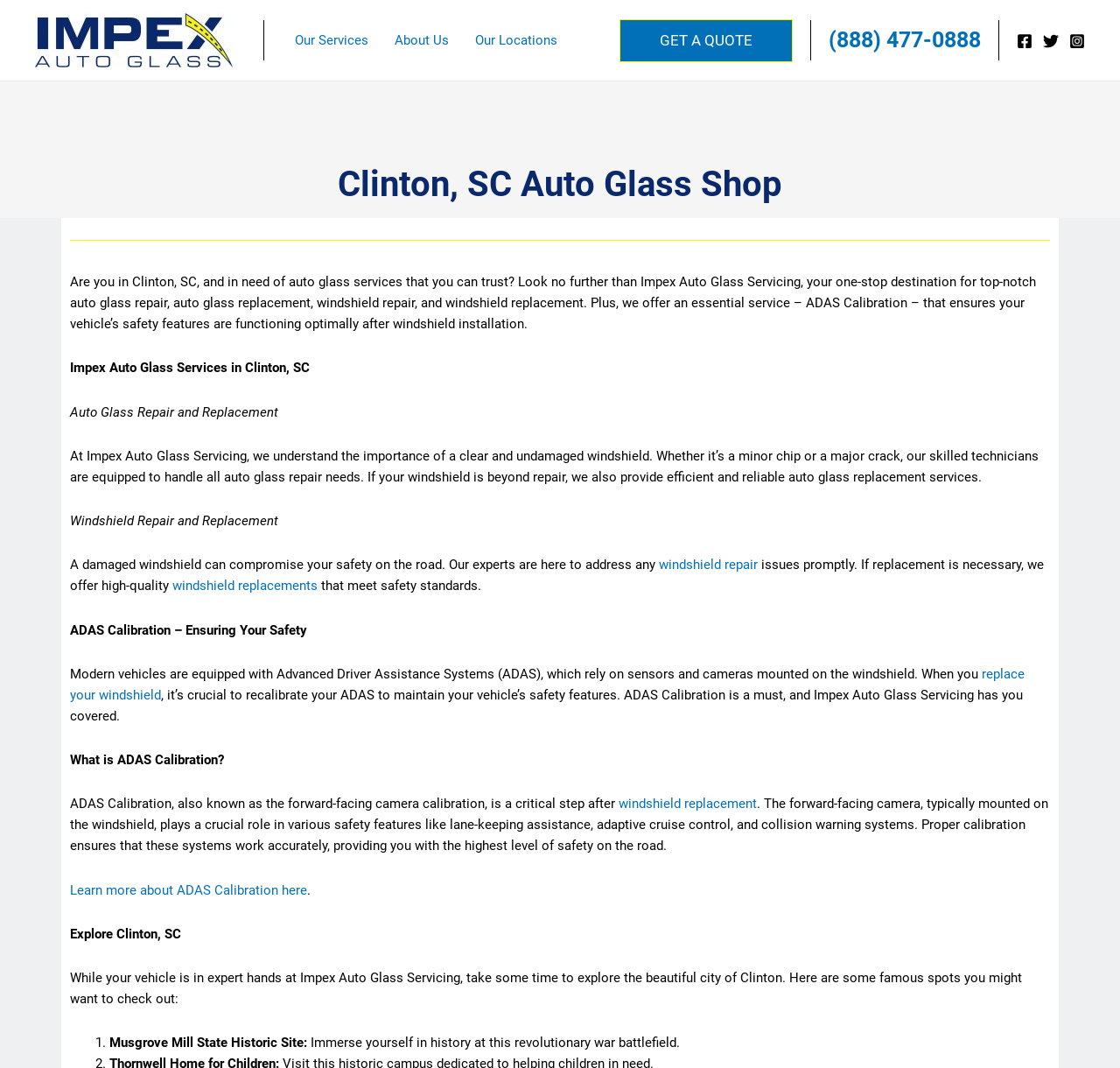What is the name of the historic site mentioned in the webpage?
From the image, provide a succinct answer in one word or a short phrase.

Musgrove Mill State Historic Site